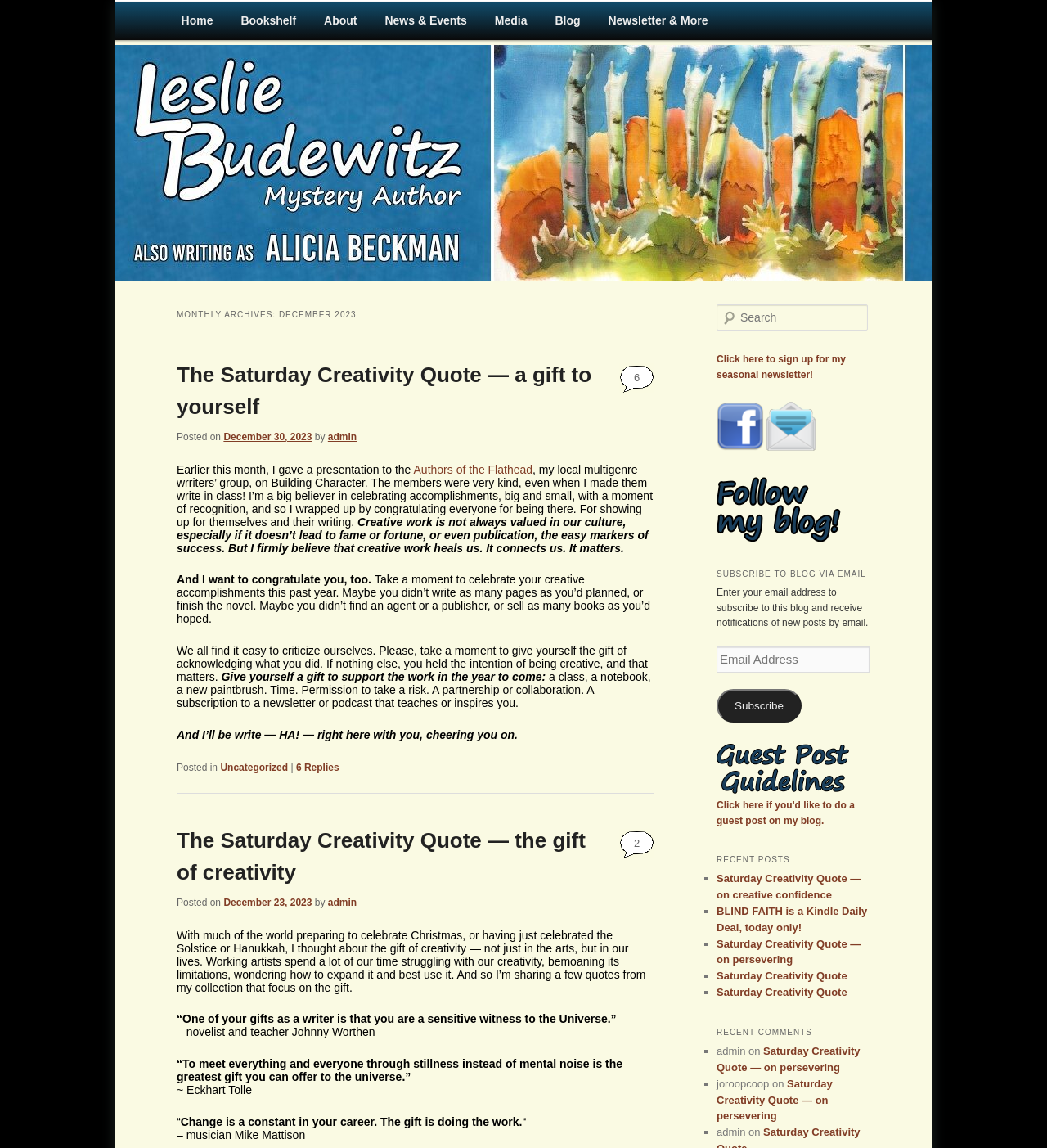Can you determine the bounding box coordinates of the area that needs to be clicked to fulfill the following instruction: "Subscribe to the blog via email"?

[0.684, 0.6, 0.766, 0.629]